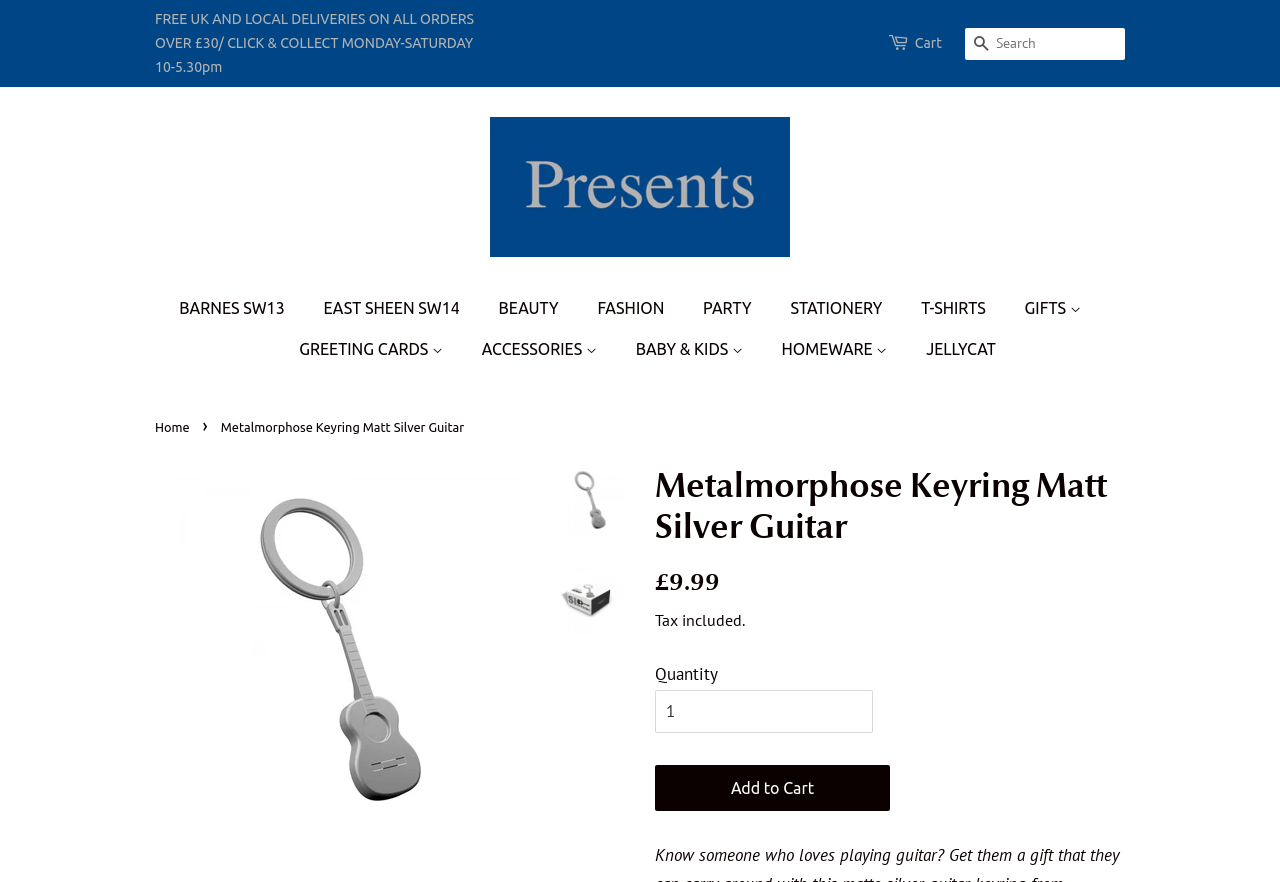Identify the title of the webpage and provide its text content.

Metalmorphose Keyring Matt Silver Guitar